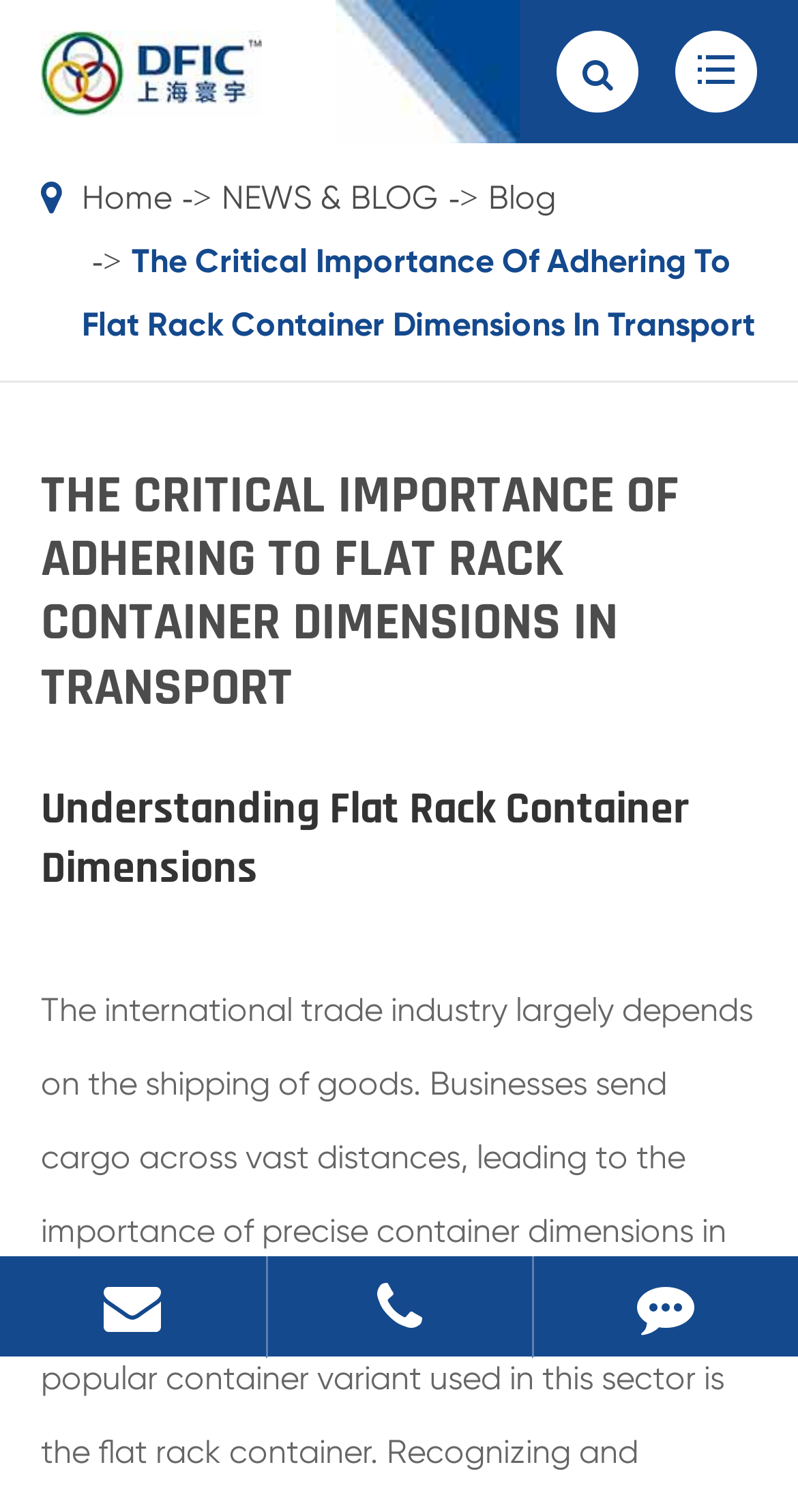With reference to the image, please provide a detailed answer to the following question: How many navigation links are on the top?

There are three navigation links on the top of the webpage, which are 'Home', 'NEWS & BLOG', and 'Blog'. These links are placed horizontally and have similar font sizes and styles.